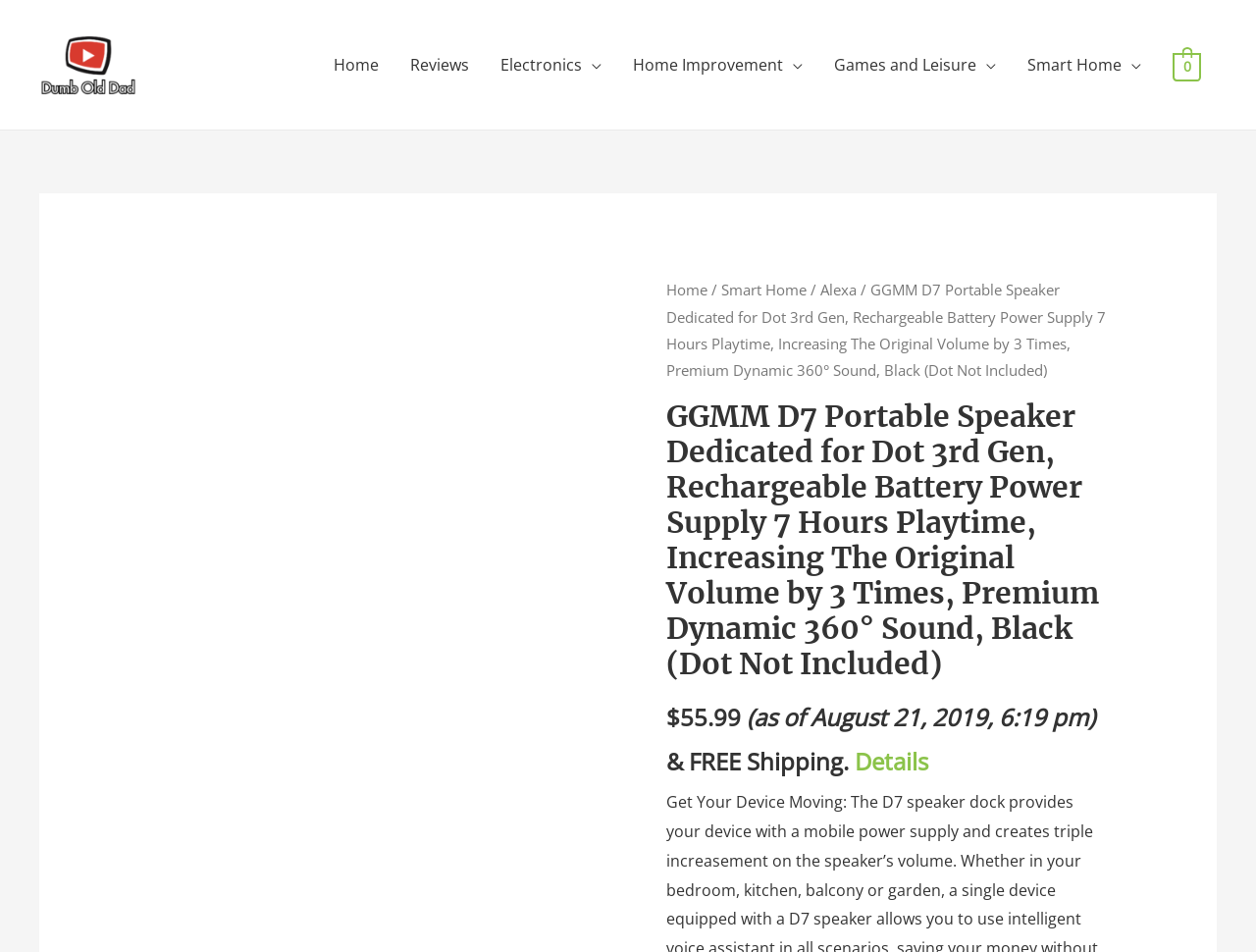Generate a comprehensive description of the webpage content.

This webpage is a product review page for the GGMM D7 Portable Speaker. At the top left, there is a logo and a link to "Dumb Old Dad's Reviews". Below the logo, there is a navigation menu with links to "Home", "Reviews", "Electronics", "Home Improvement", "Games and Leisure", and "Smart Home". 

On the left side of the page, there is a large image of the product, taking up most of the vertical space. Above the image, there are two smaller images, one on top of the other. 

On the right side of the page, there is a section with the product title, "GGMM D7 Portable Speaker Dedicated for Dot 3rd Gen, Rechargeable Battery Power Supply 7 Hours Playtime, Increasing The Original Volume by 3 Times, Premium Dynamic 360° Sound, Black (Dot Not Included)". Below the title, there is a breadcrumb navigation with links to "Home", "Smart Home", and "Alexa". 

Further down, there is a section with pricing information, including the price "$55.99" and a note about the price being current as of a specific date. There is also a mention of "FREE Shipping" and a link to "Details".